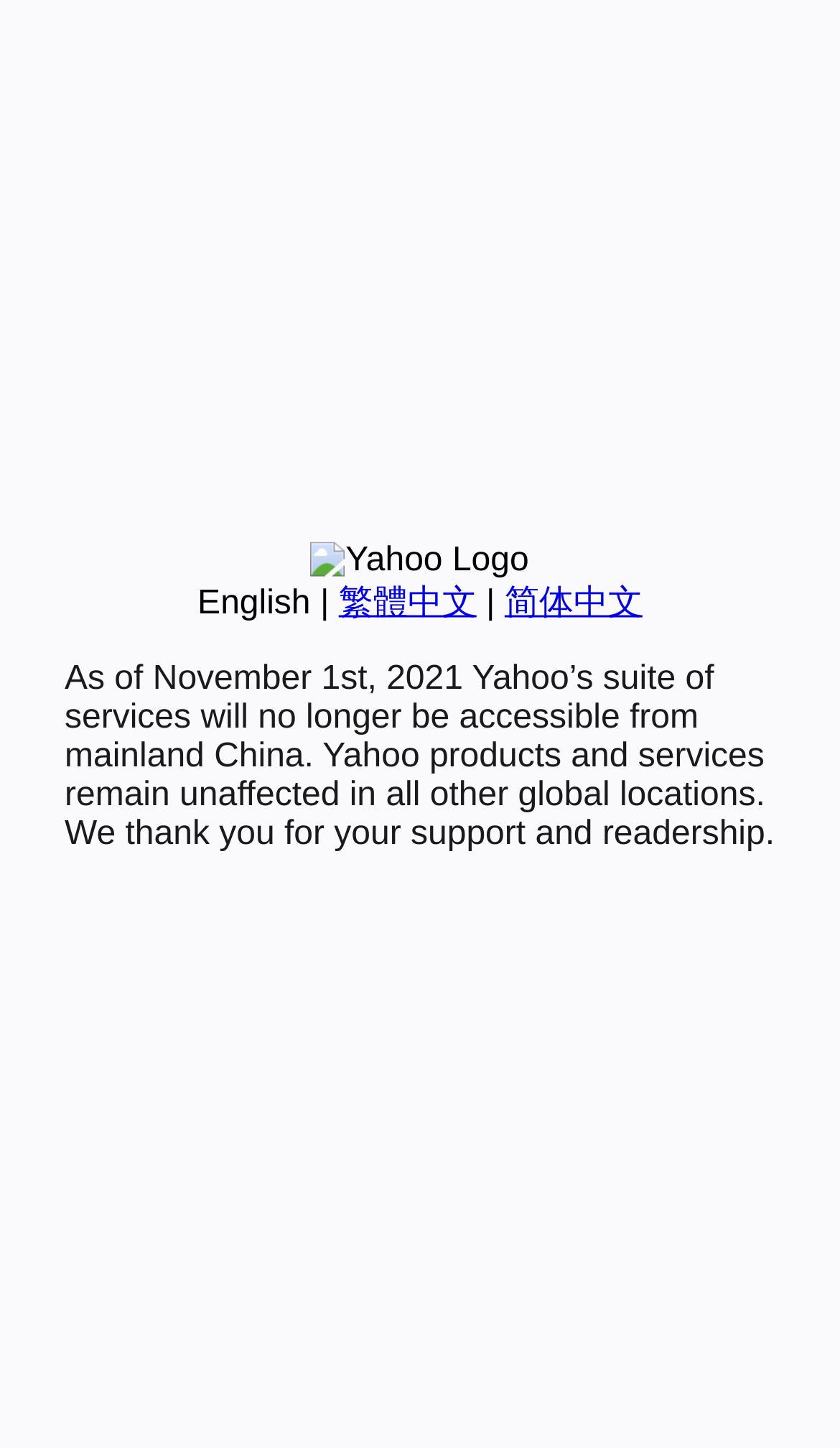Determine the bounding box for the UI element described here: "繁體中文".

[0.403, 0.404, 0.567, 0.429]